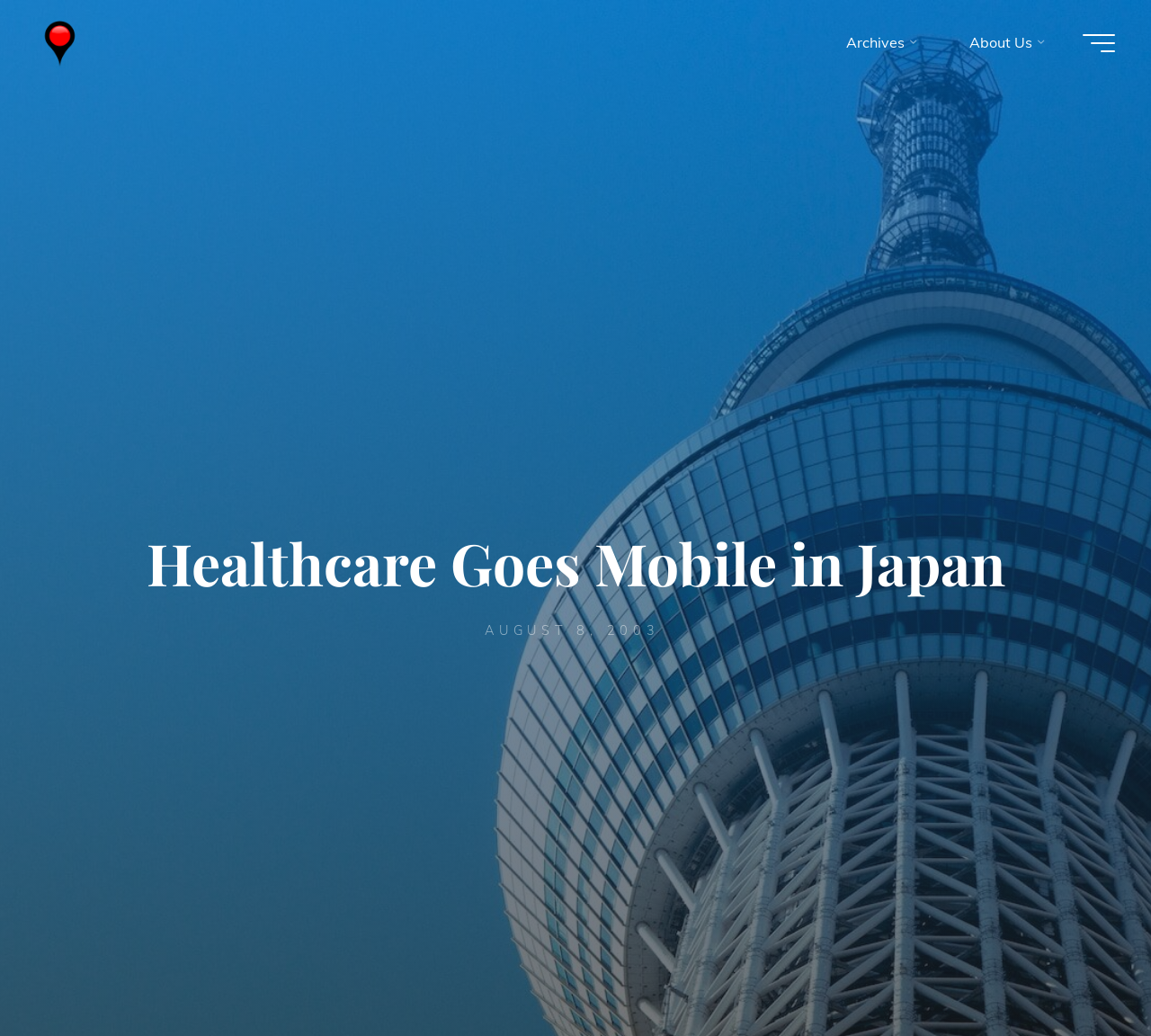Detail the features and information presented on the webpage.

The webpage is titled "Healthcare Goes Mobile in Japan – Wireless Watch Japan" and has a prominent link to "Wireless Watch Japan" at the top left corner, accompanied by an image with the same name. There is another link to "Wireless Watch Japan" located slightly to the right of the first one.

At the top right corner, there is a button labeled "Main menu". Below it, a navigation menu labeled "Top Menu" spans across the top of the page, containing a static text "Archives" and a link to "About Us" with an icon.

The main content of the page is headed by a static text "Healthcare Goes Mobile in Japan", which is centered horizontally and located about halfway down the page. Below this heading, there is a time element displaying the date "AUGUST 8, 2003".